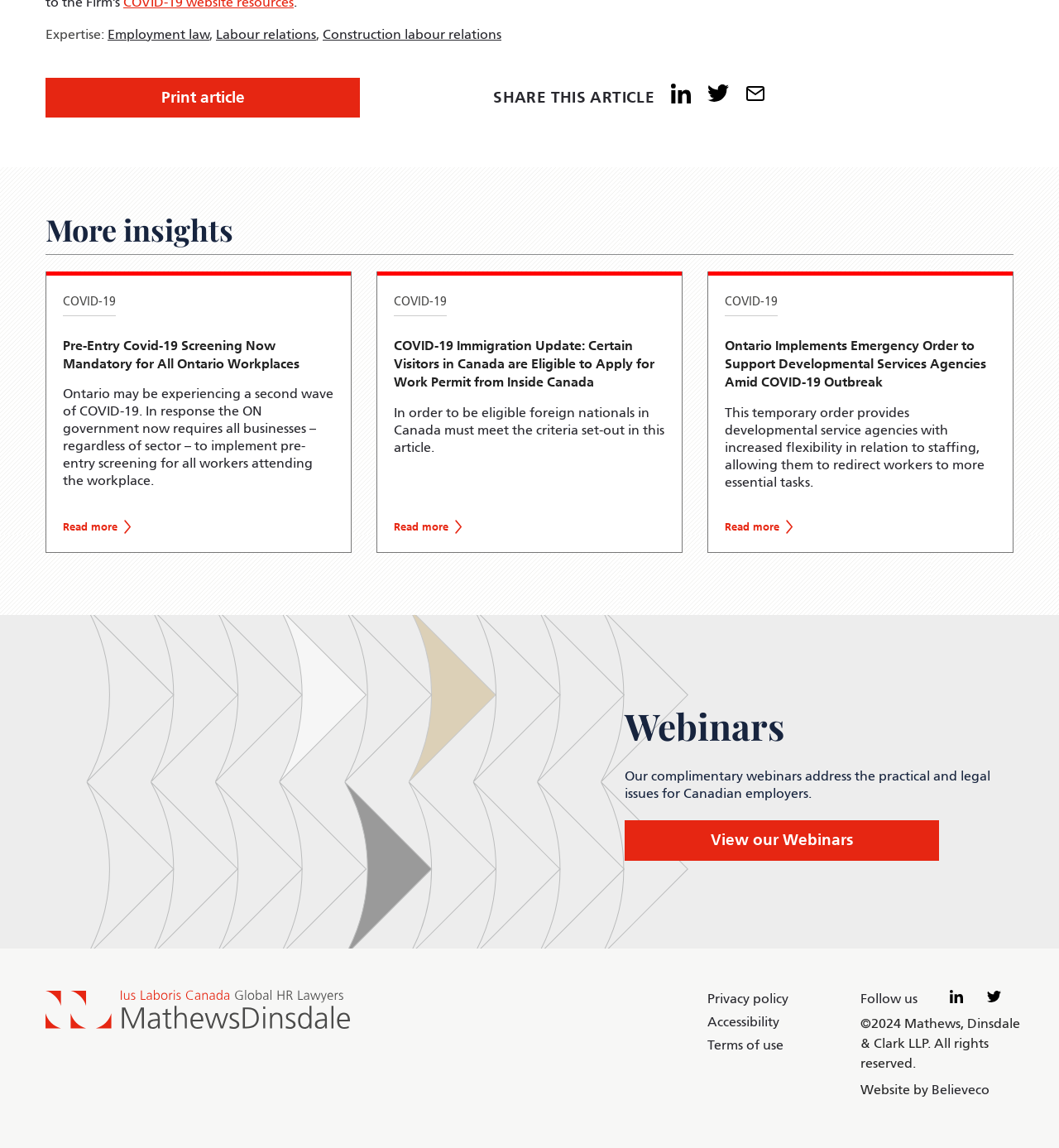Determine the bounding box coordinates in the format (top-left x, top-left y, bottom-right x, bottom-right y). Ensure all values are floating point numbers between 0 and 1. Identify the bounding box of the UI element described by: Construction labour relations

[0.305, 0.025, 0.473, 0.036]